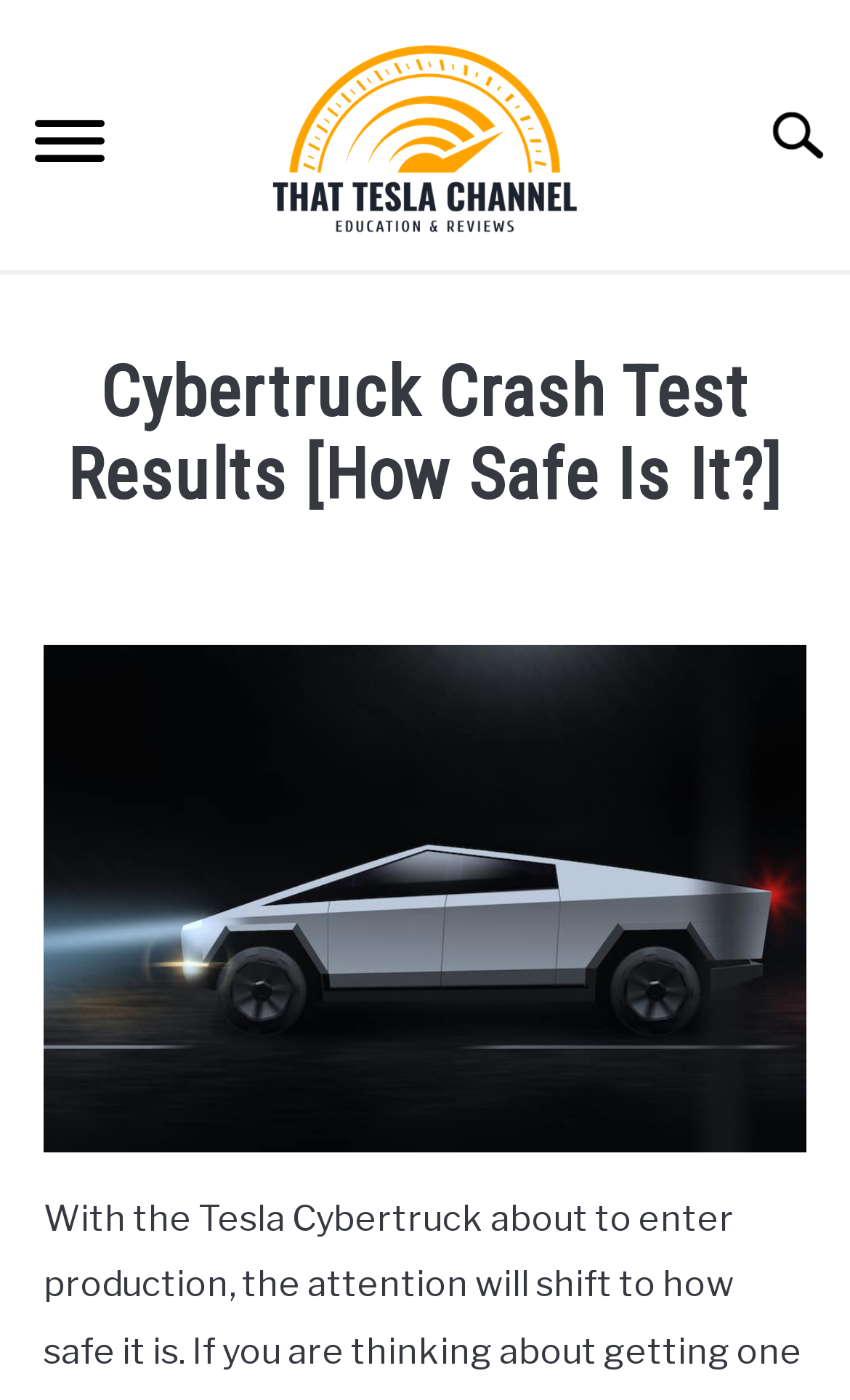Find the bounding box coordinates of the clickable area that will achieve the following instruction: "Read the article about Cybertruck crash test results".

[0.051, 0.25, 0.949, 0.37]